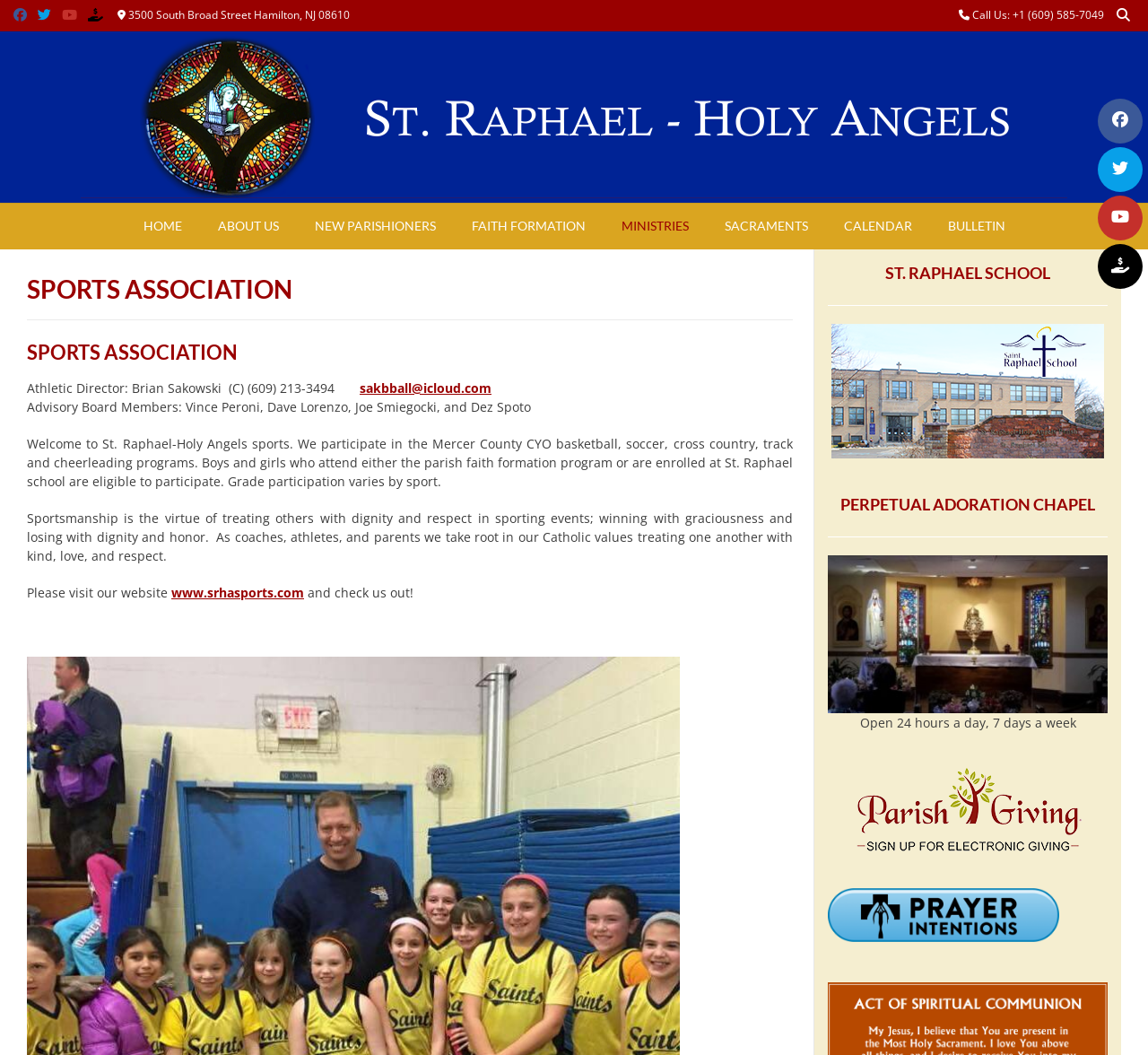Using the description "Faith Formation", locate and provide the bounding box of the UI element.

[0.395, 0.193, 0.525, 0.236]